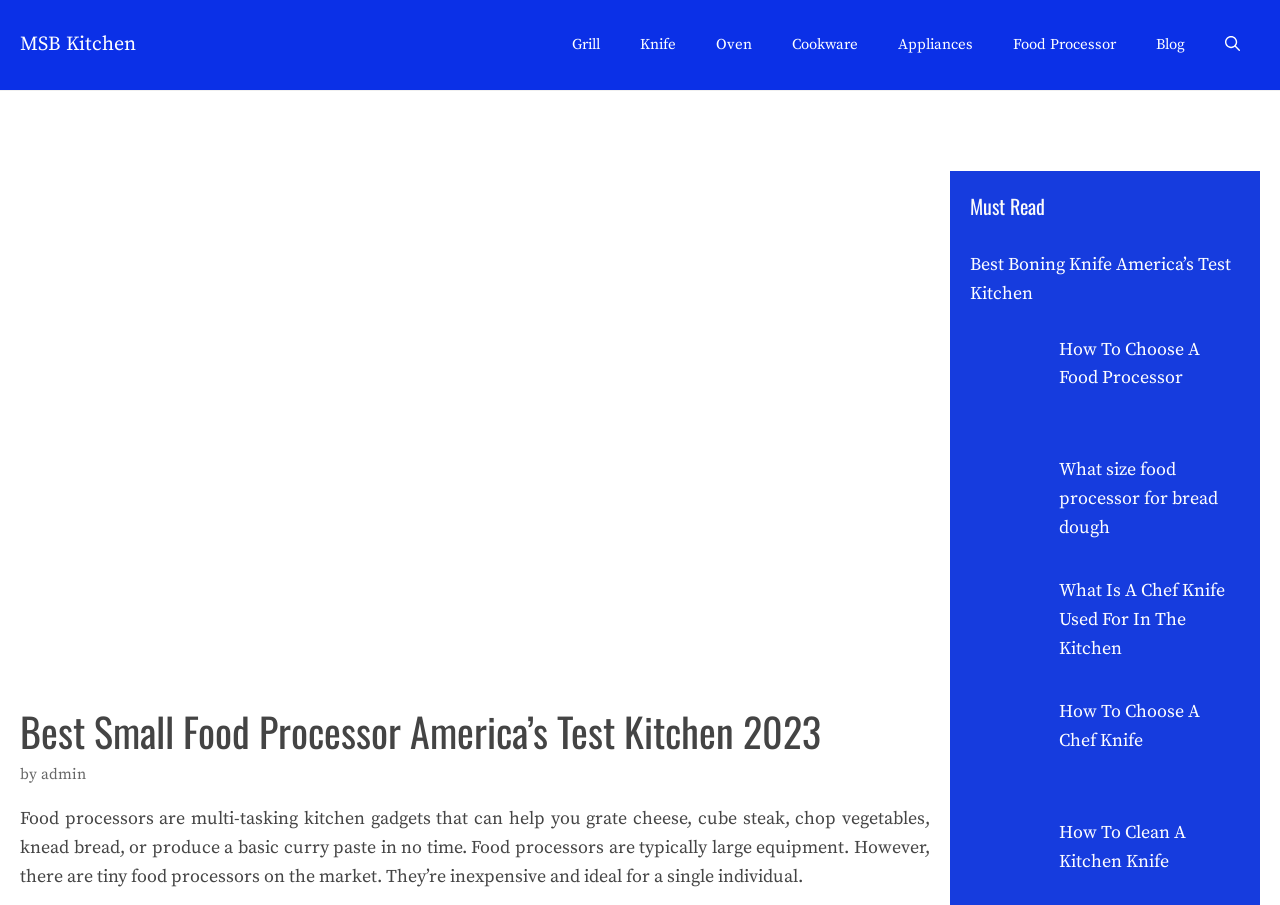Please find the bounding box coordinates of the element that must be clicked to perform the given instruction: "Click on the 'Food Processor' link". The coordinates should be four float numbers from 0 to 1, i.e., [left, top, right, bottom].

[0.776, 0.033, 0.888, 0.066]